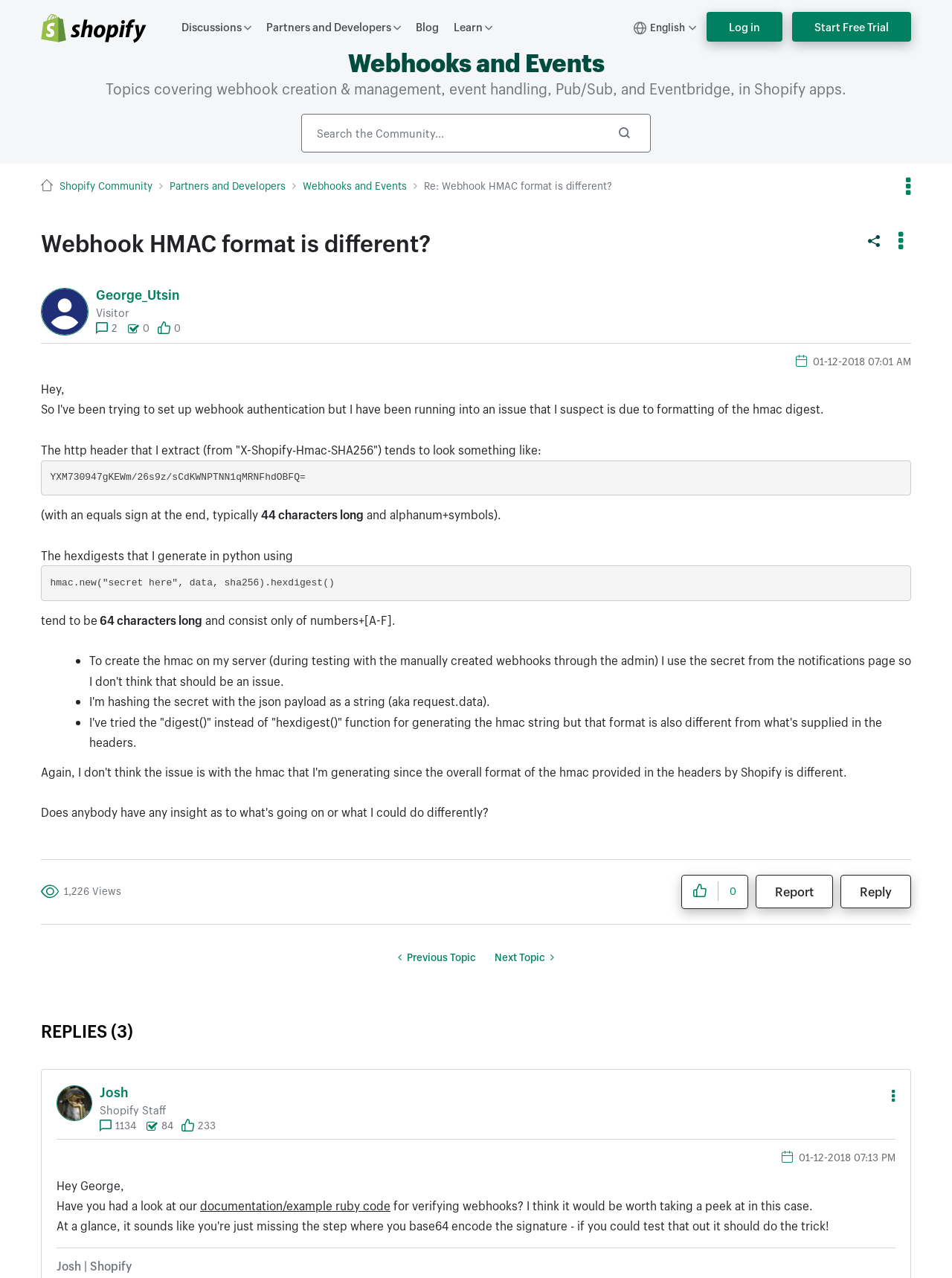Pinpoint the bounding box coordinates of the clickable area necessary to execute the following instruction: "View the profile of Josh". The coordinates should be given as four float numbers between 0 and 1, namely [left, top, right, bottom].

[0.105, 0.85, 0.135, 0.861]